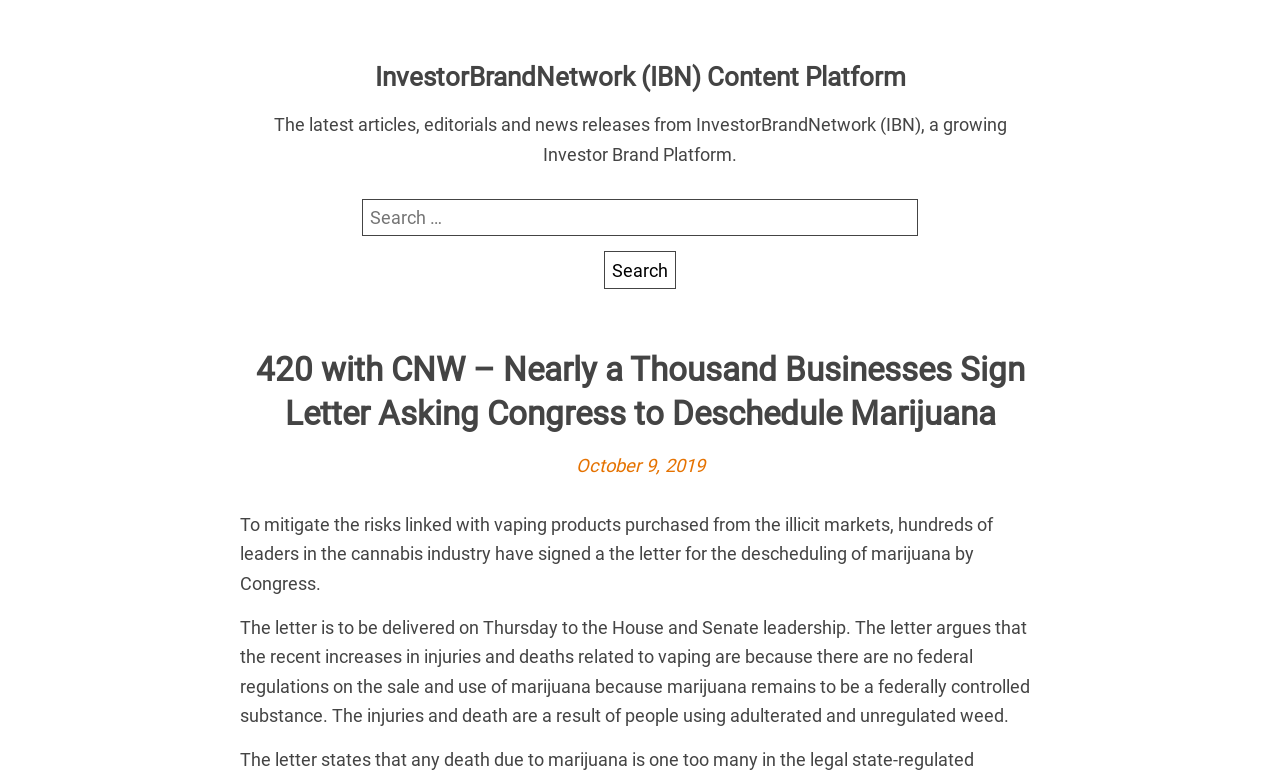From the image, can you give a detailed response to the question below:
What is the consequence of marijuana being a federally controlled substance?

According to the webpage, the injuries and deaths related to vaping are a result of people using adulterated and unregulated weed, which is because marijuana remains to be a federally controlled substance, resulting in no federal regulations on its sale and use.